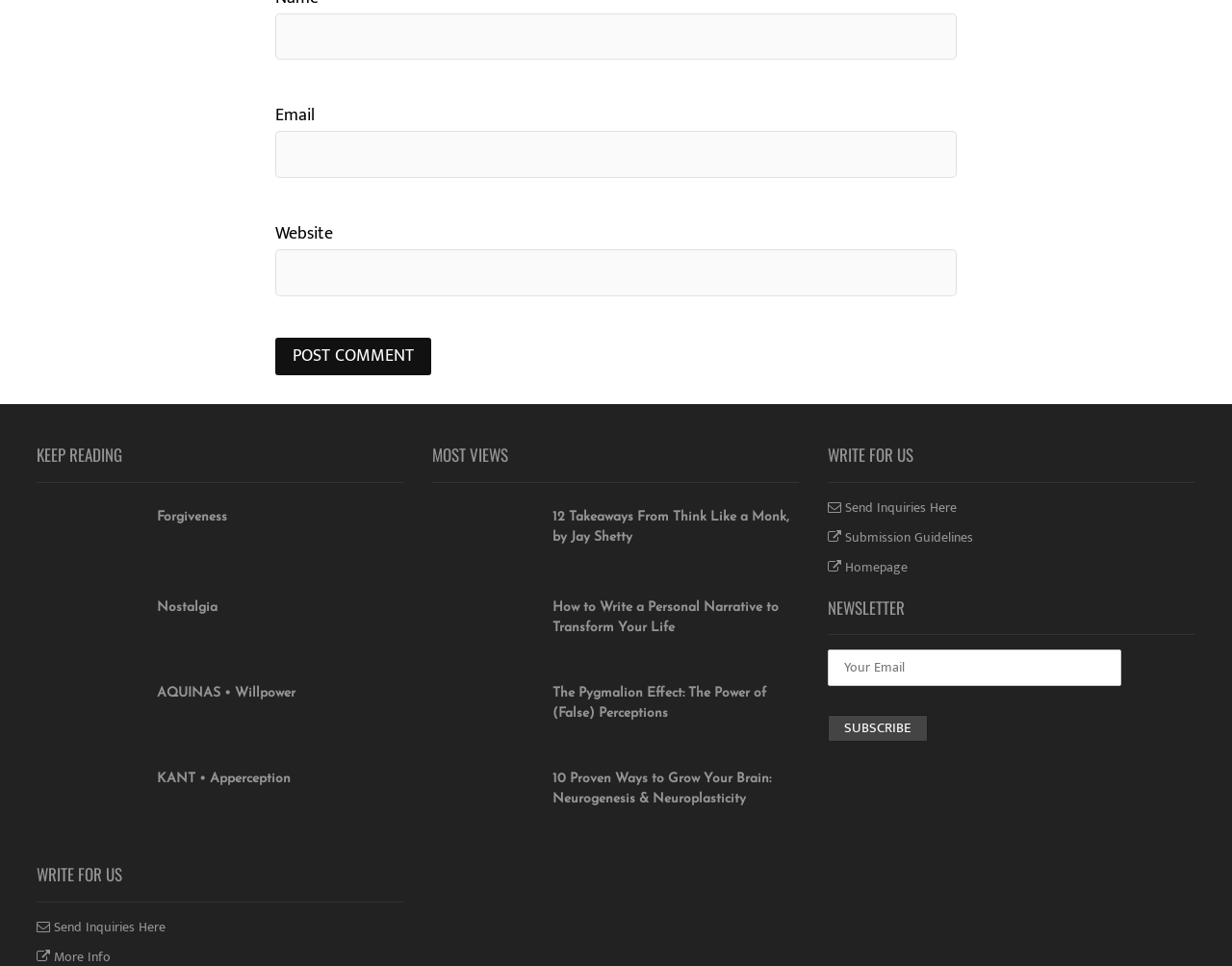Identify the bounding box coordinates of the section that should be clicked to achieve the task described: "Write your email".

[0.672, 0.673, 0.91, 0.71]